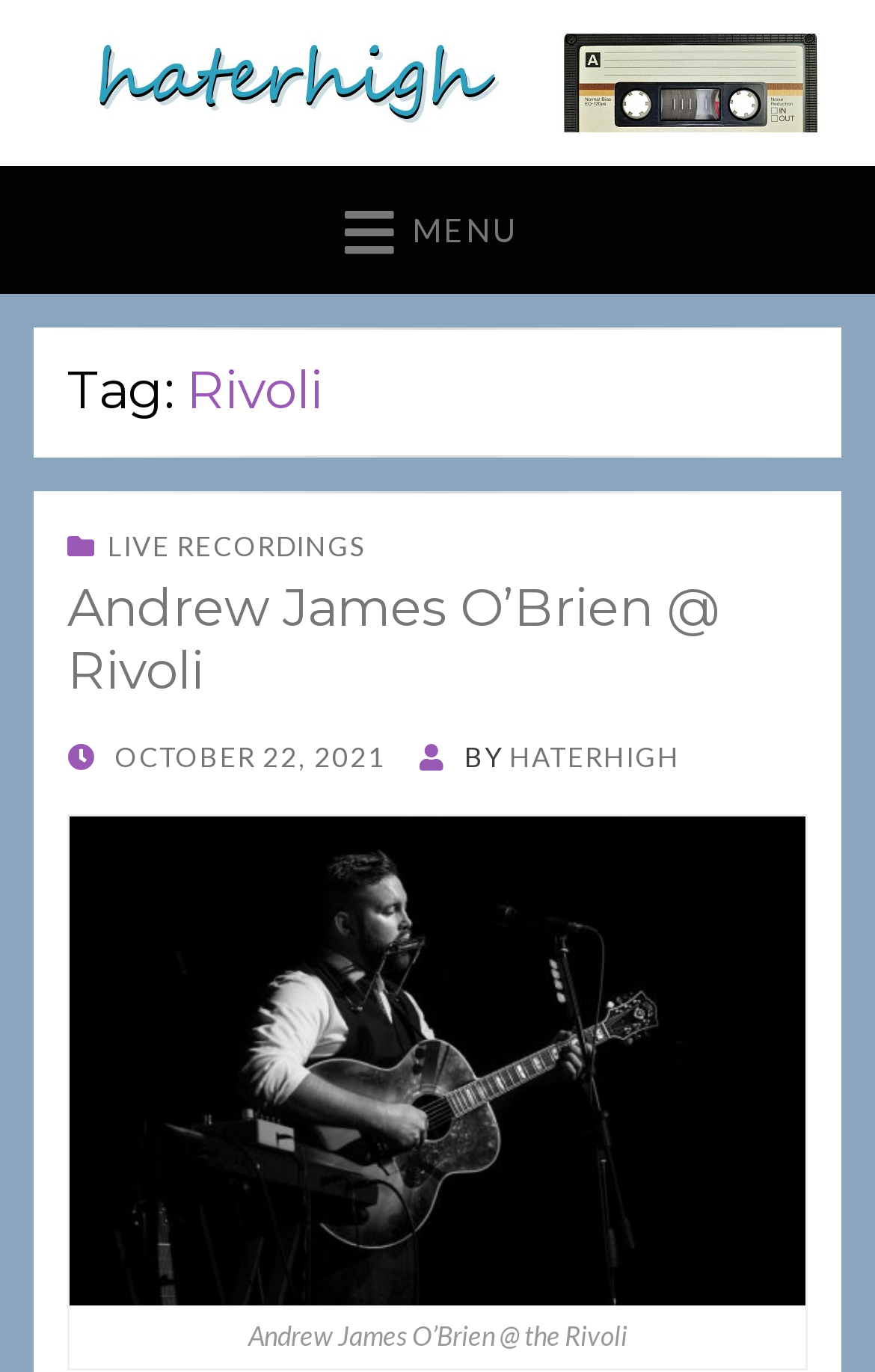Examine the image carefully and respond to the question with a detailed answer: 
What is the name of the event?

I found the answer by looking at the heading 'Andrew James O’Brien @ Rivoli' which is a sub-element of the HeaderAsNonLandmark element.